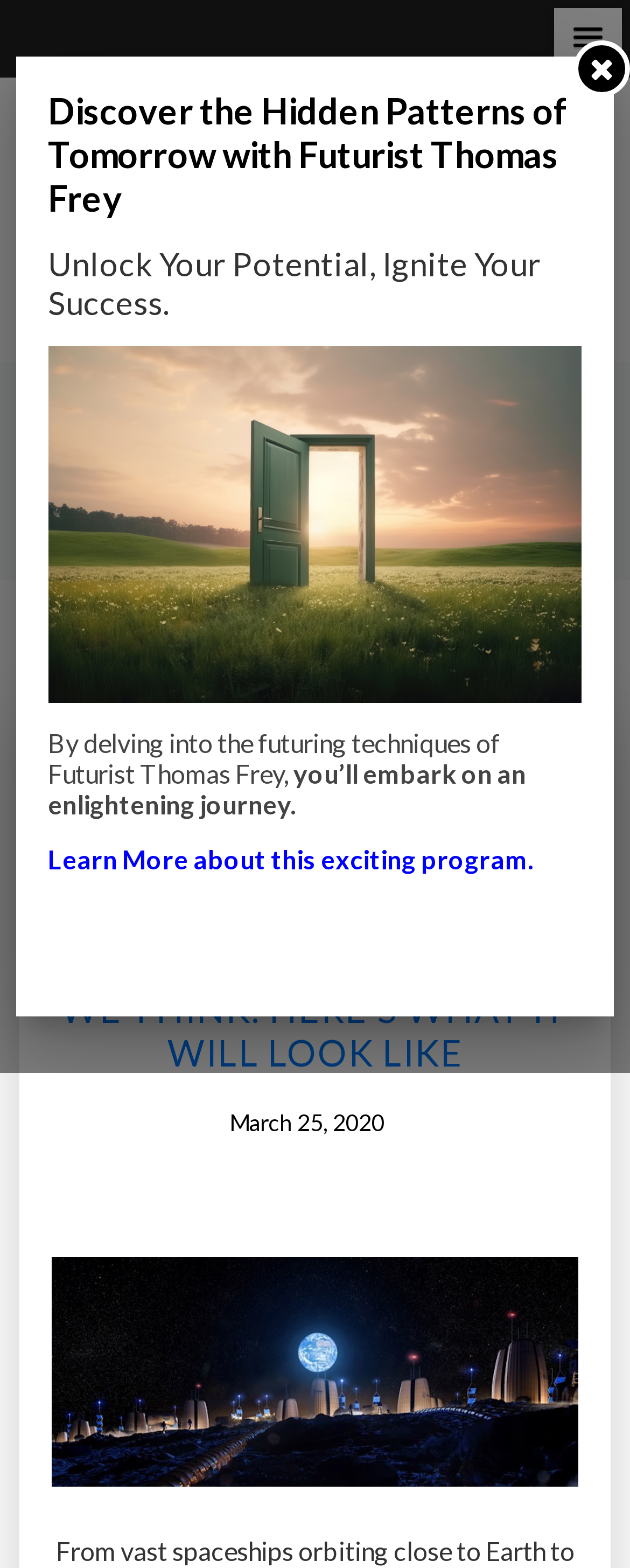Who is mentioned as a futurist? Observe the screenshot and provide a one-word or short phrase answer.

Thomas Frey